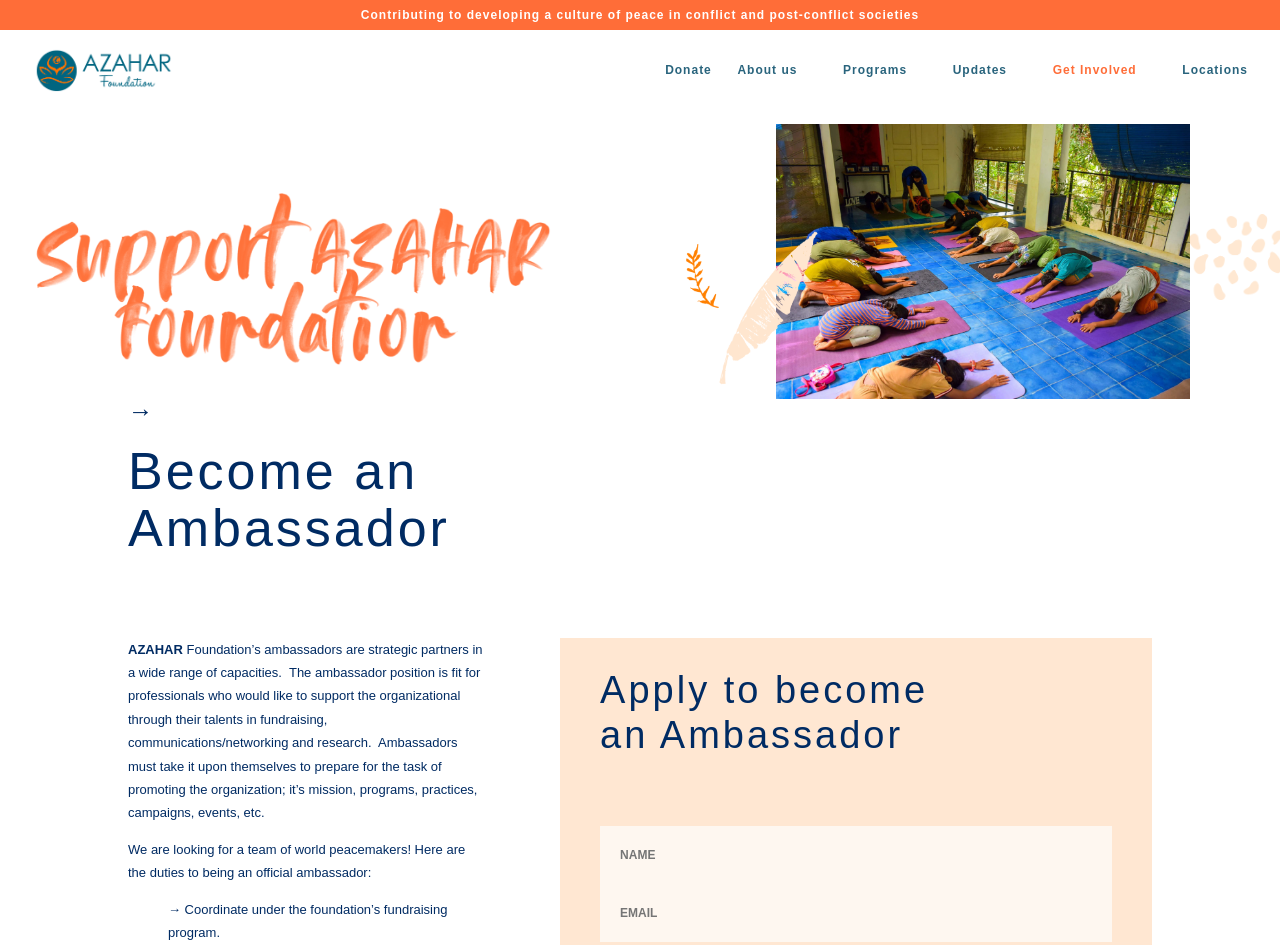Could you find the bounding box coordinates of the clickable area to complete this instruction: "Fill in the 'Email' textbox"?

[0.469, 0.936, 0.869, 0.997]